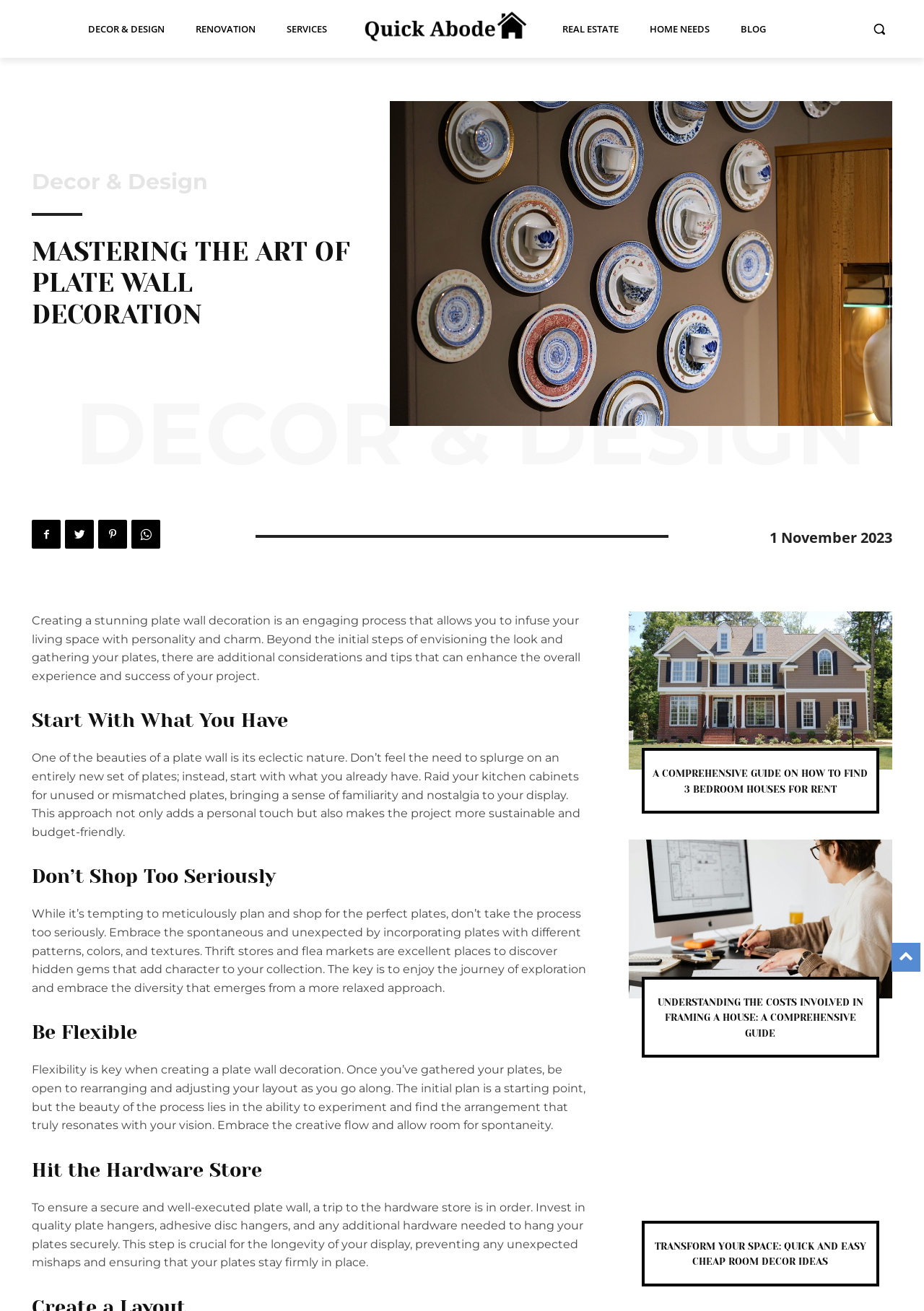Find the bounding box coordinates of the clickable area required to complete the following action: "Click on the 'Medical Light Association' link".

None